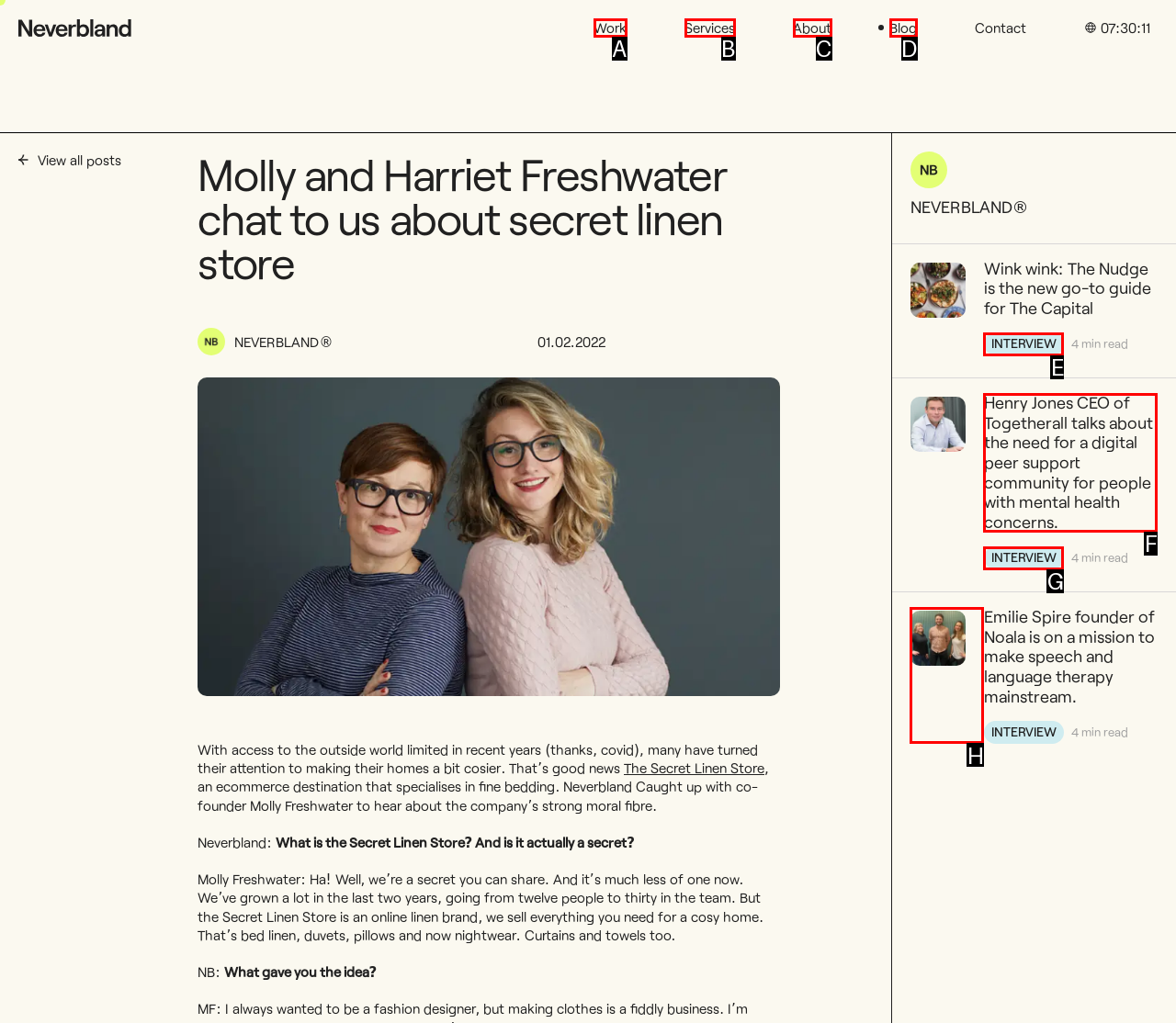Select the letter from the given choices that aligns best with the description: Interview. Reply with the specific letter only.

G